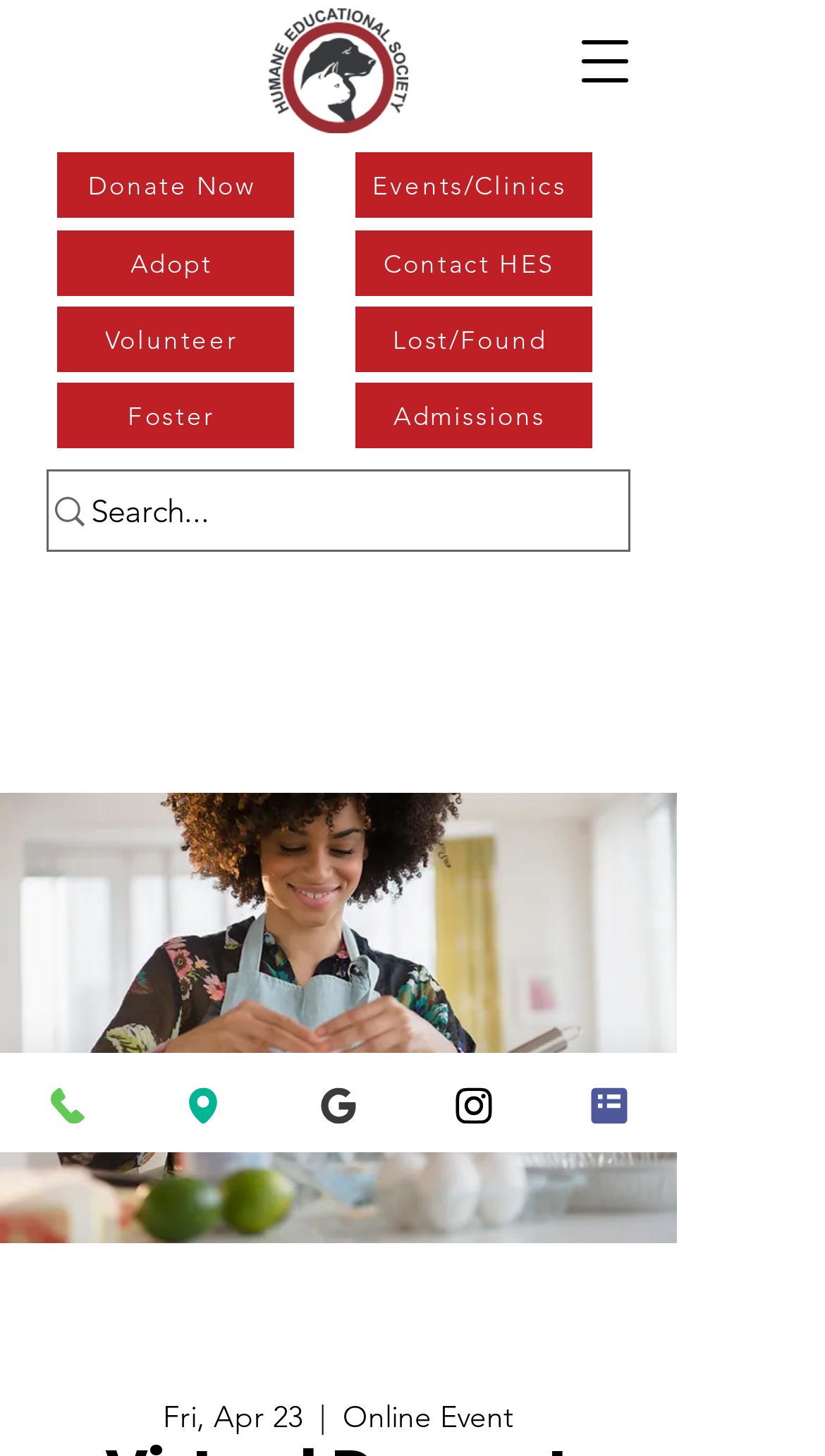What are the navigation options? Observe the screenshot and provide a one-word or short phrase answer.

Lost/Found, Volunteer, etc.